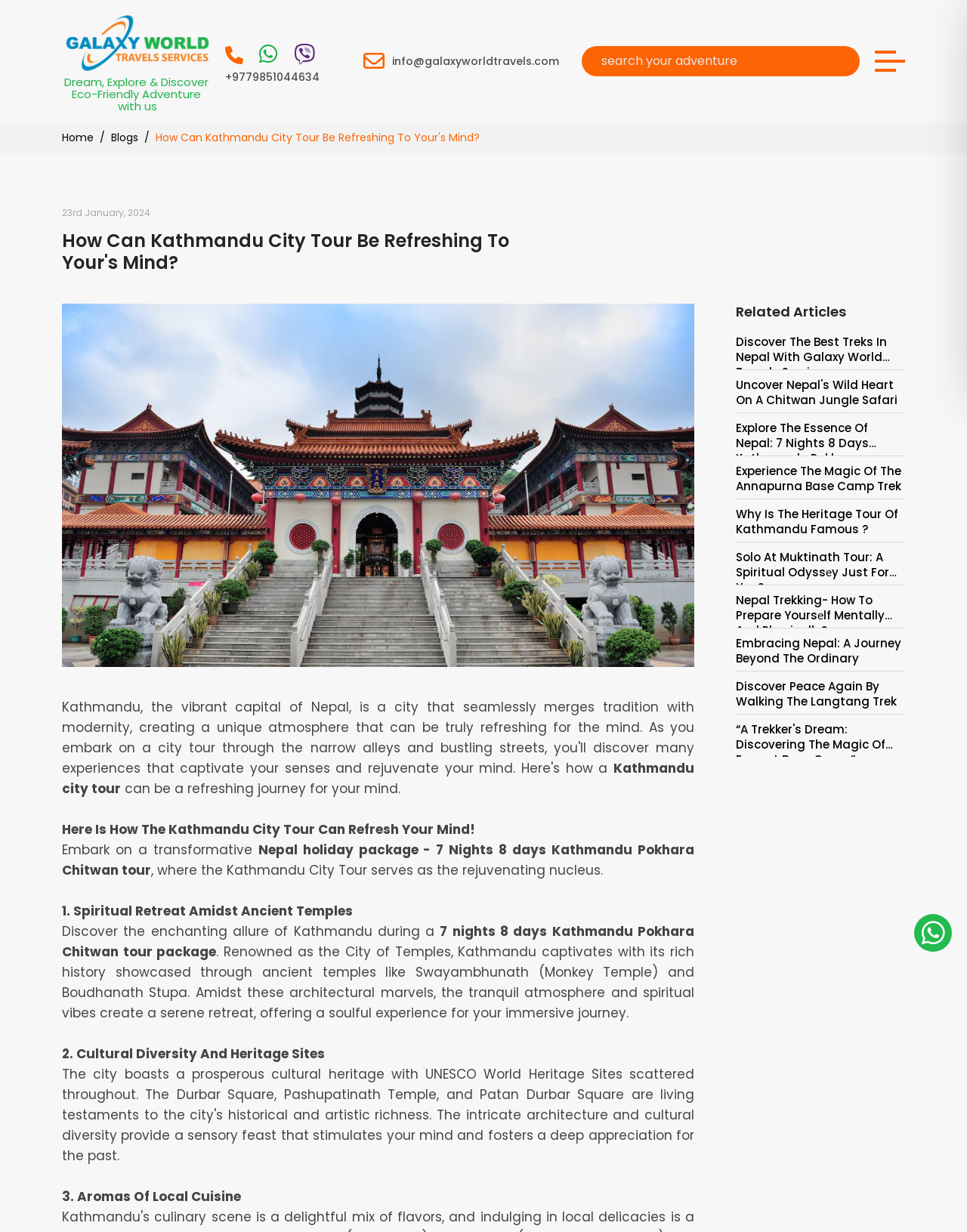Please extract the title of the webpage.

How Can Kathmandu City Tour Be Refreshing To Your's Mind?